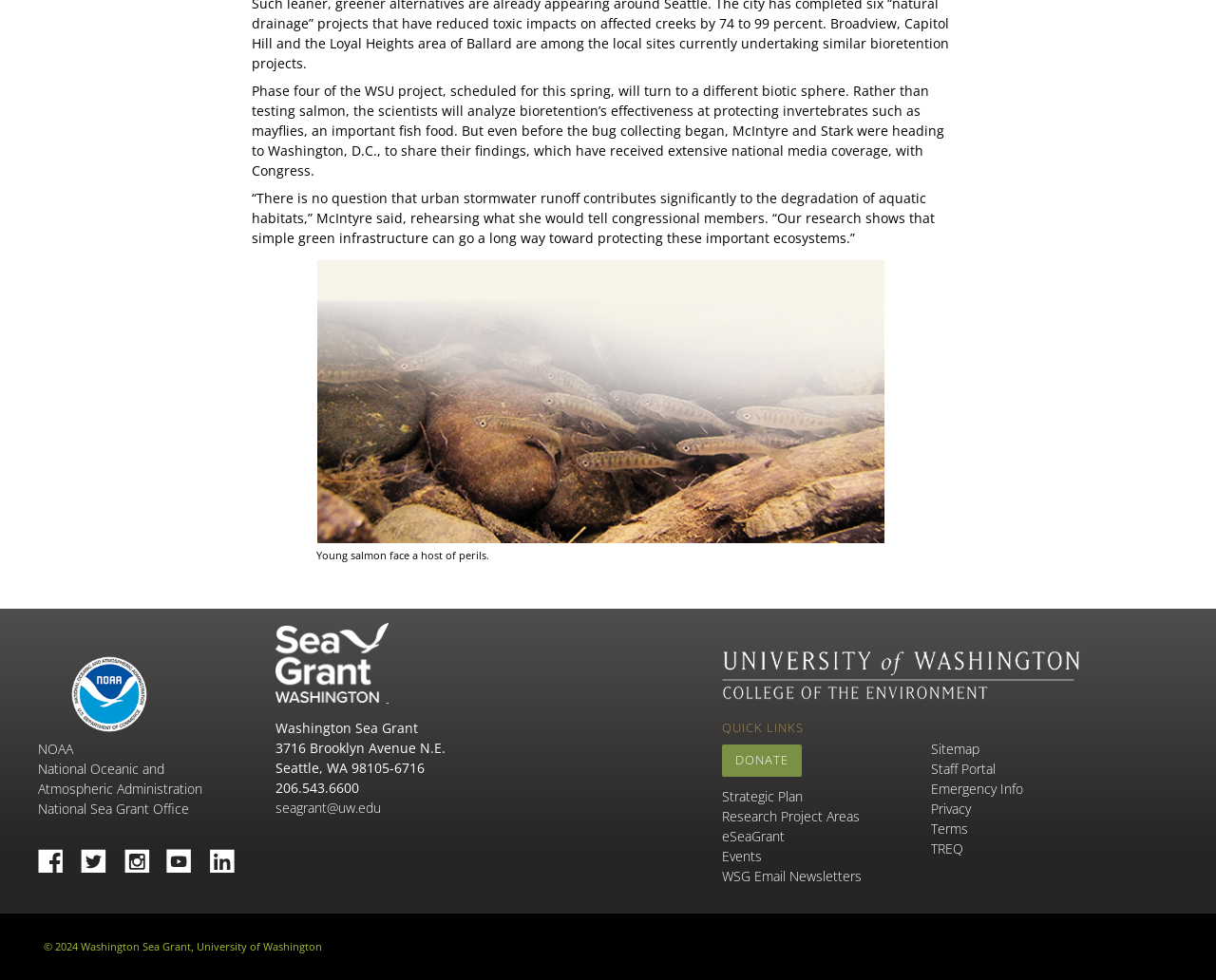Locate the bounding box coordinates of the item that should be clicked to fulfill the instruction: "Donate to Washington Sea Grant".

[0.594, 0.76, 0.659, 0.793]